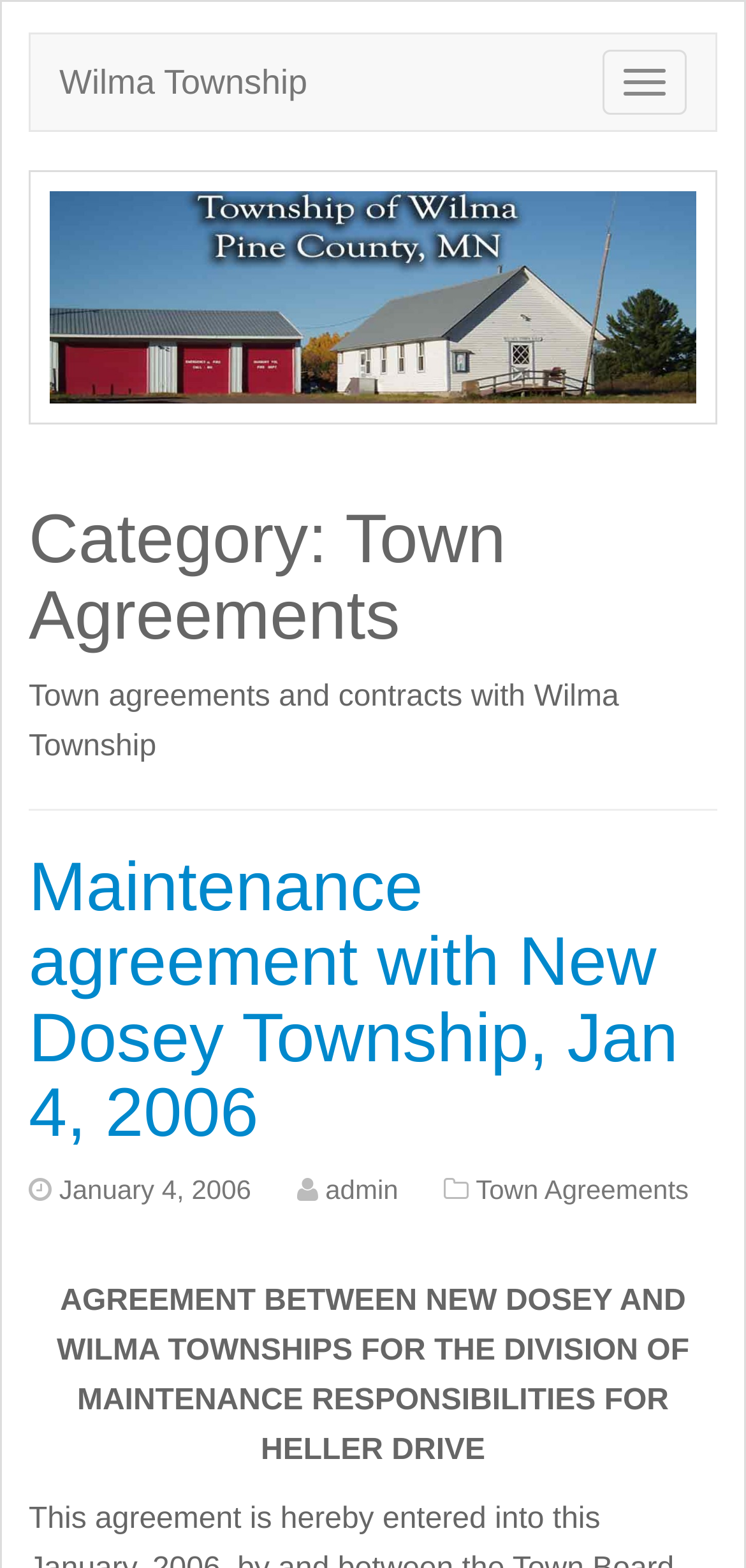Generate the text of the webpage's primary heading.

Category: Town Agreements